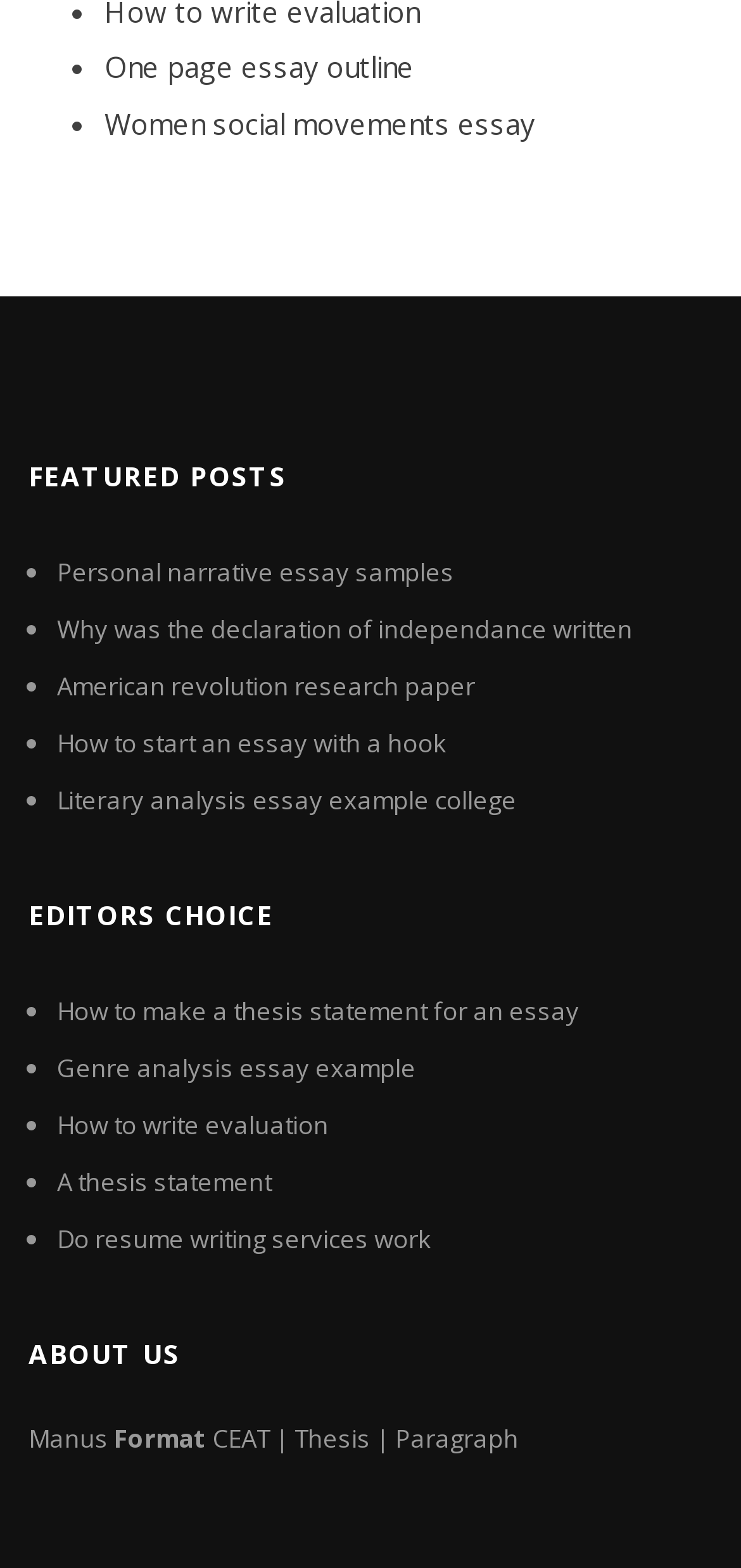Identify the bounding box coordinates of the region that should be clicked to execute the following instruction: "Read 'FEATURED POSTS'".

[0.038, 0.28, 0.962, 0.329]